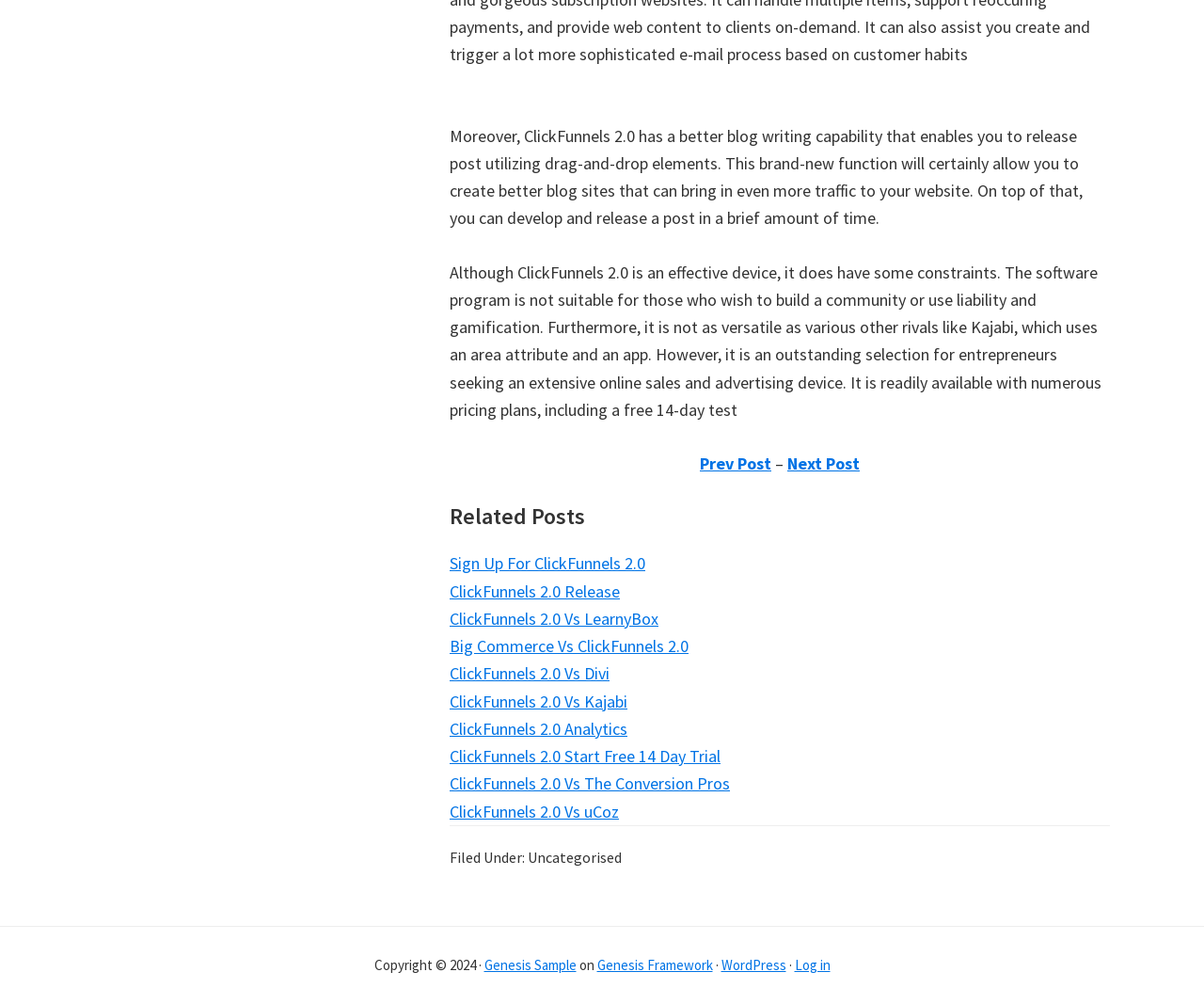What is the copyright year of this webpage?
Answer the question with just one word or phrase using the image.

2024